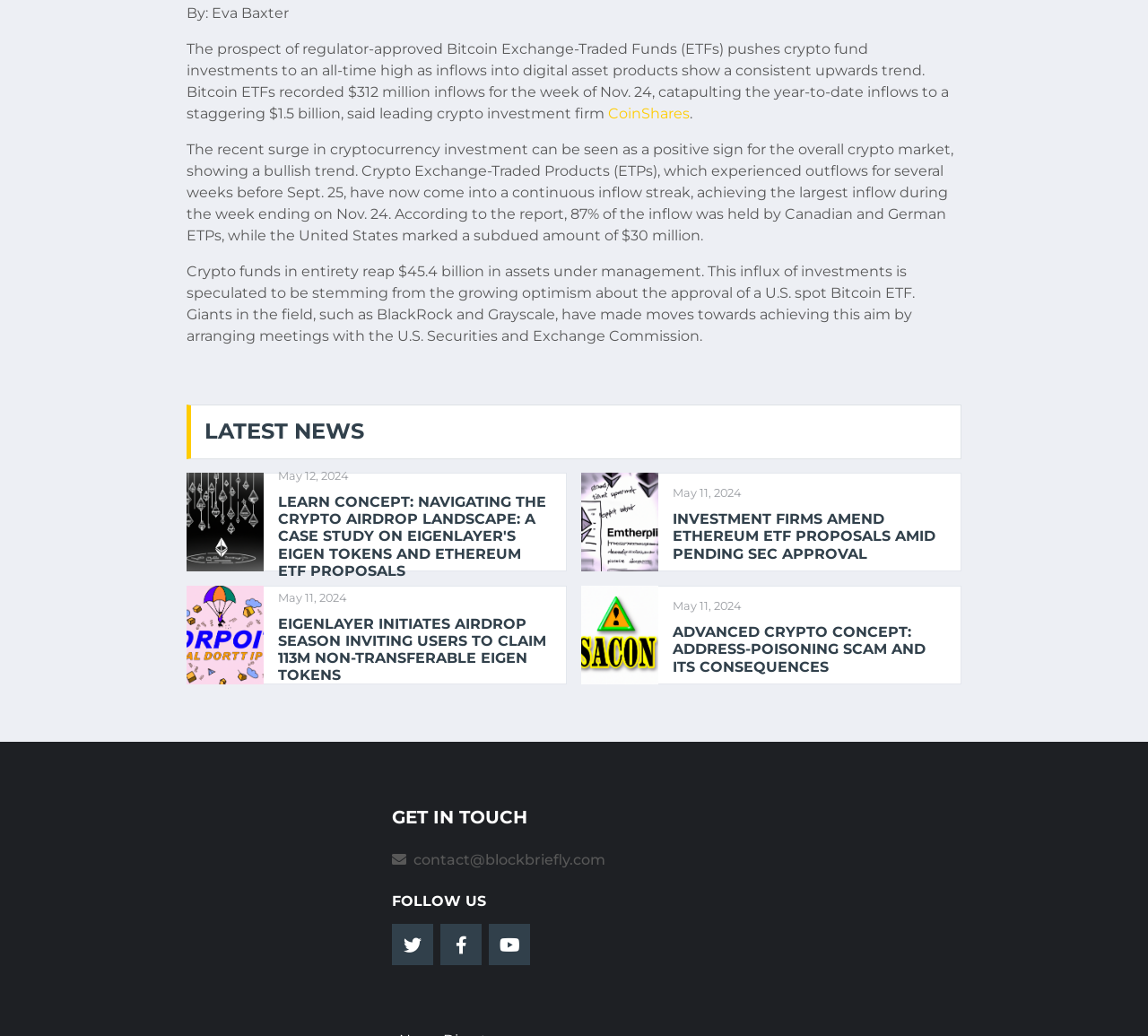What is the author of the article? Look at the image and give a one-word or short phrase answer.

Eva Baxter